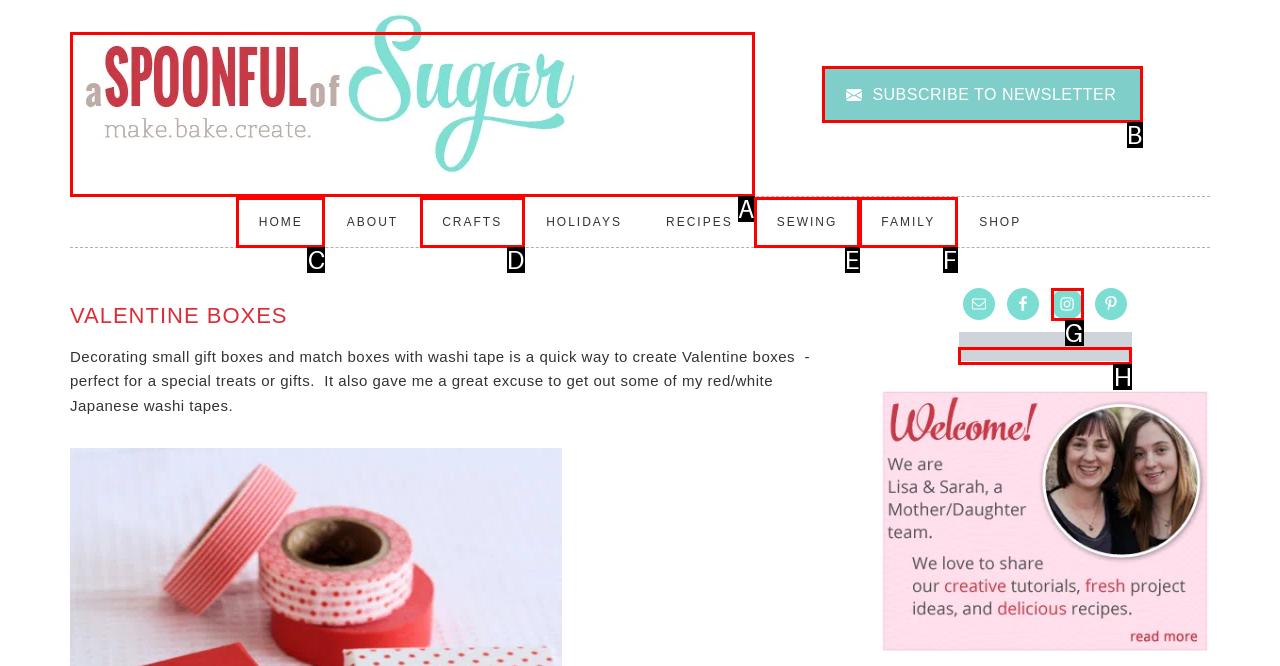Identify the HTML element that matches the description: Family. Provide the letter of the correct option from the choices.

F